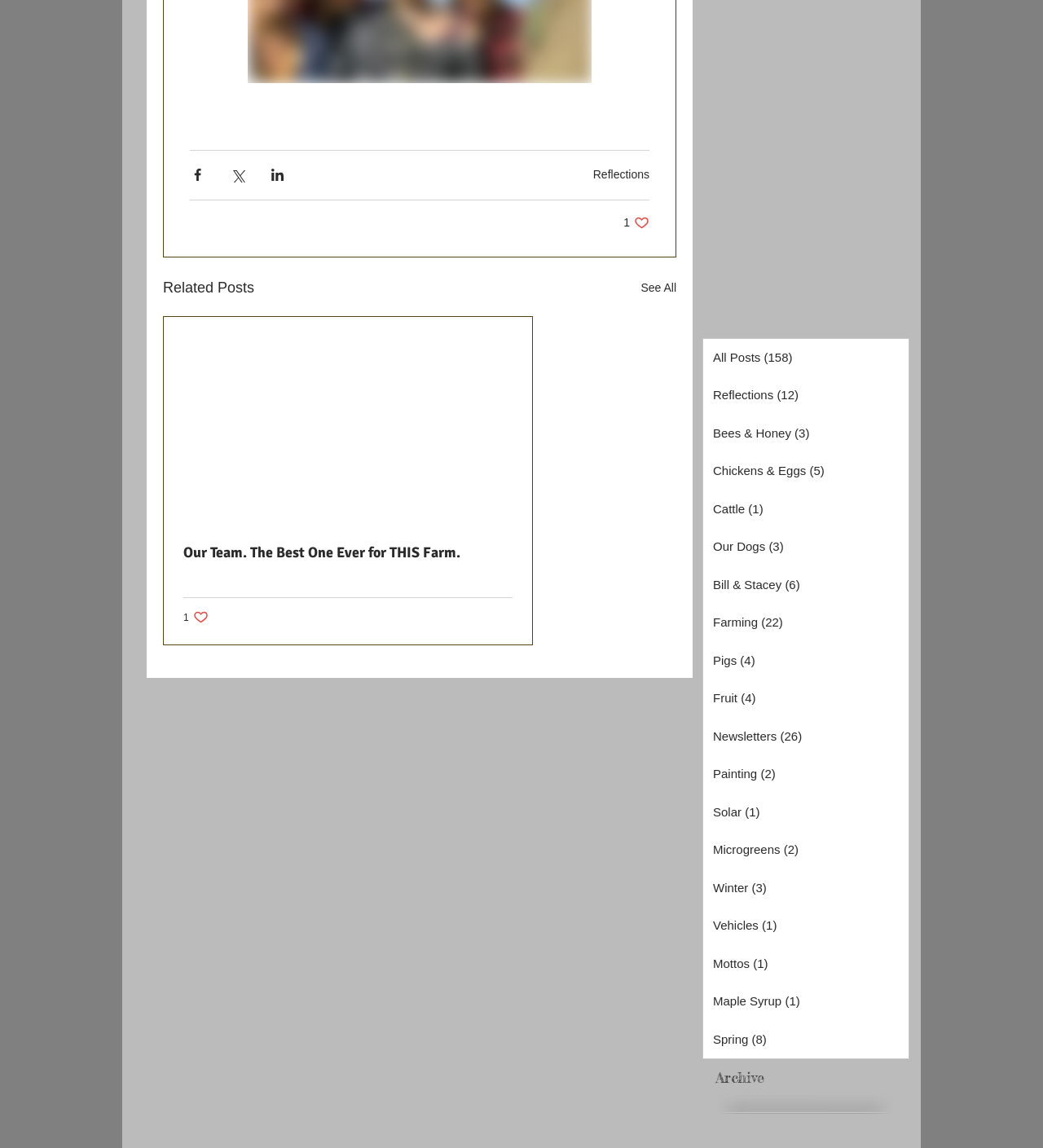Please locate the bounding box coordinates of the element that should be clicked to achieve the given instruction: "View related posts".

[0.156, 0.24, 0.244, 0.261]